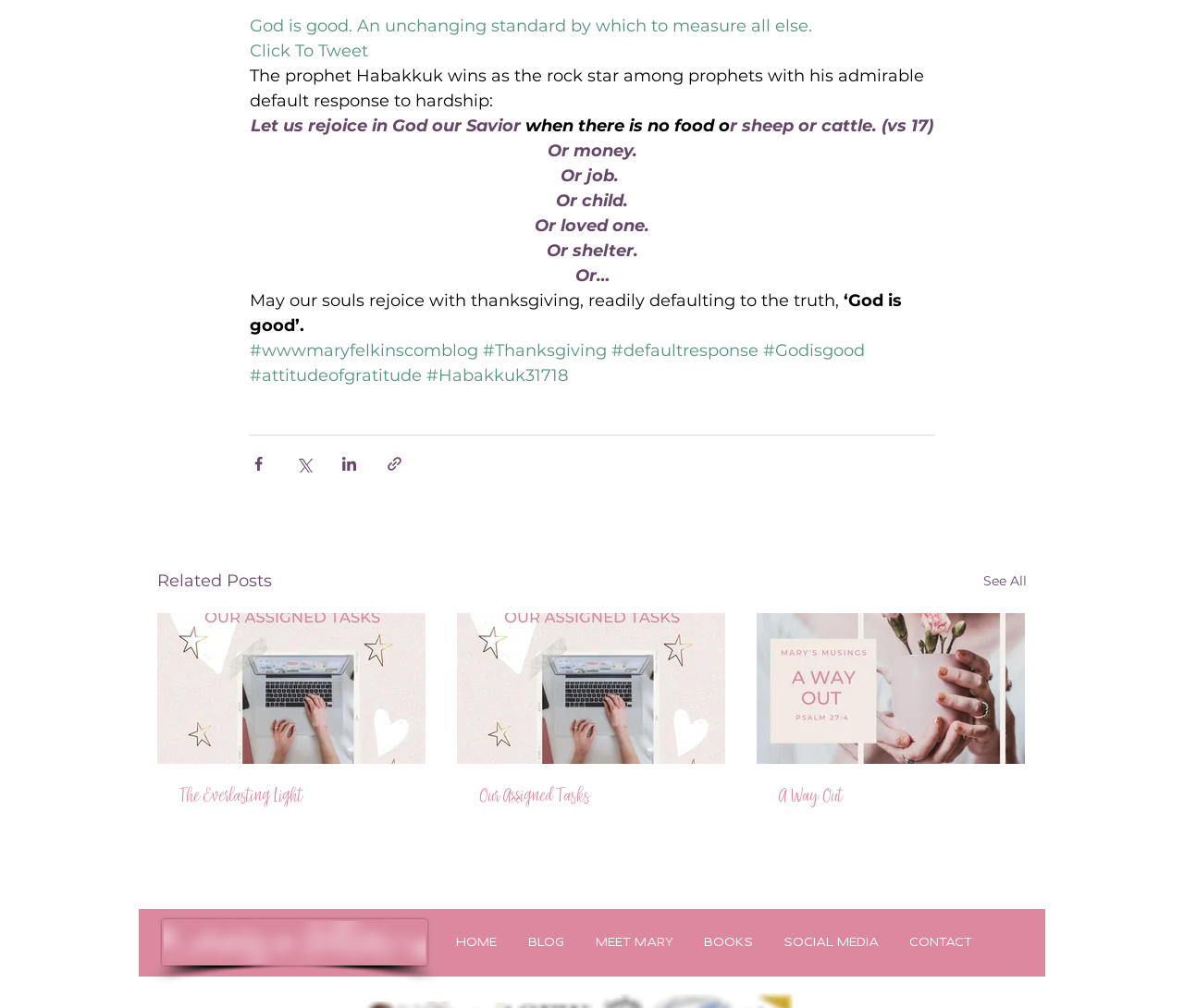Locate the bounding box coordinates of the clickable region necessary to complete the following instruction: "Share via Facebook". Provide the coordinates in the format of four float numbers between 0 and 1, i.e., [left, top, right, bottom].

[0.211, 0.451, 0.226, 0.468]